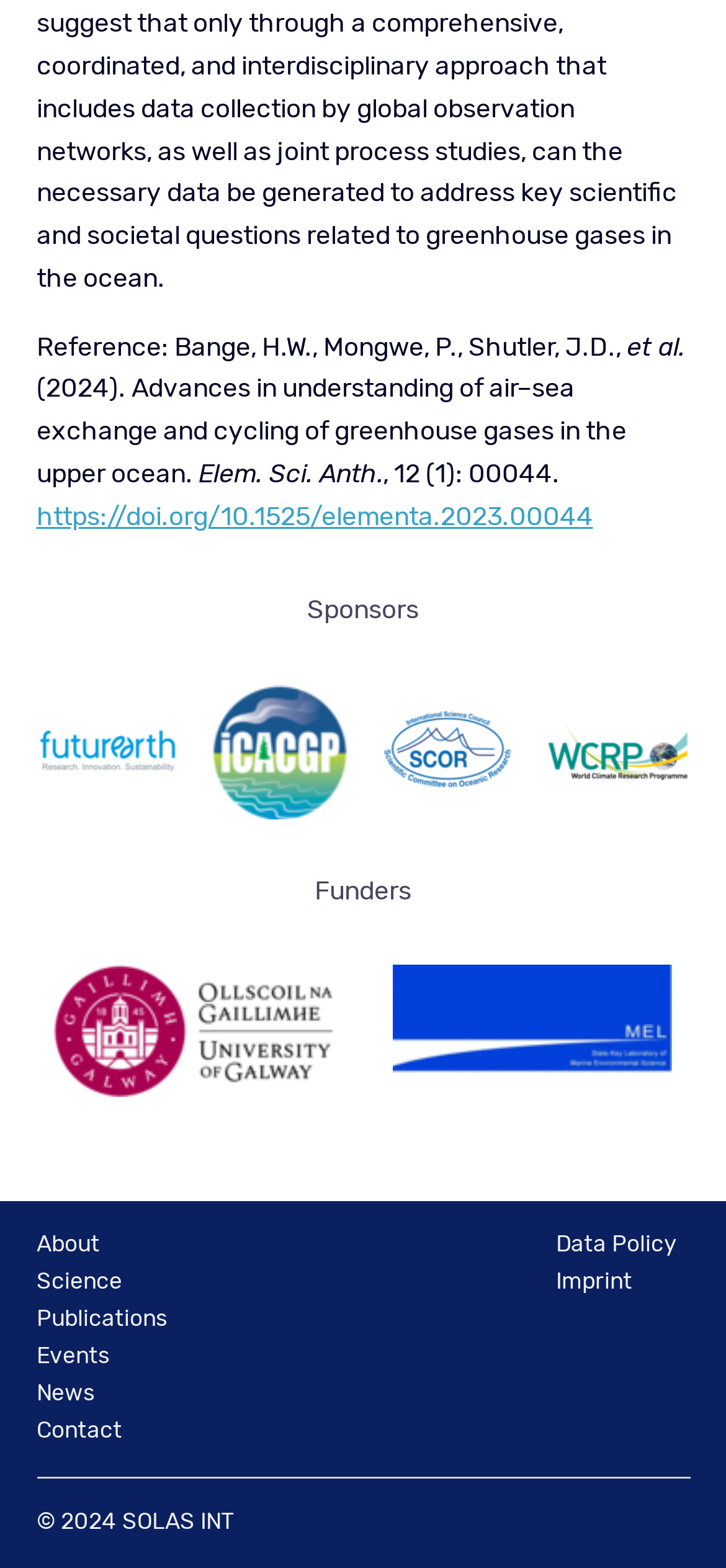Identify the bounding box coordinates of the HTML element based on this description: "https://doi.org/10.1525/elementa.2023.00044".

[0.05, 0.319, 0.817, 0.339]